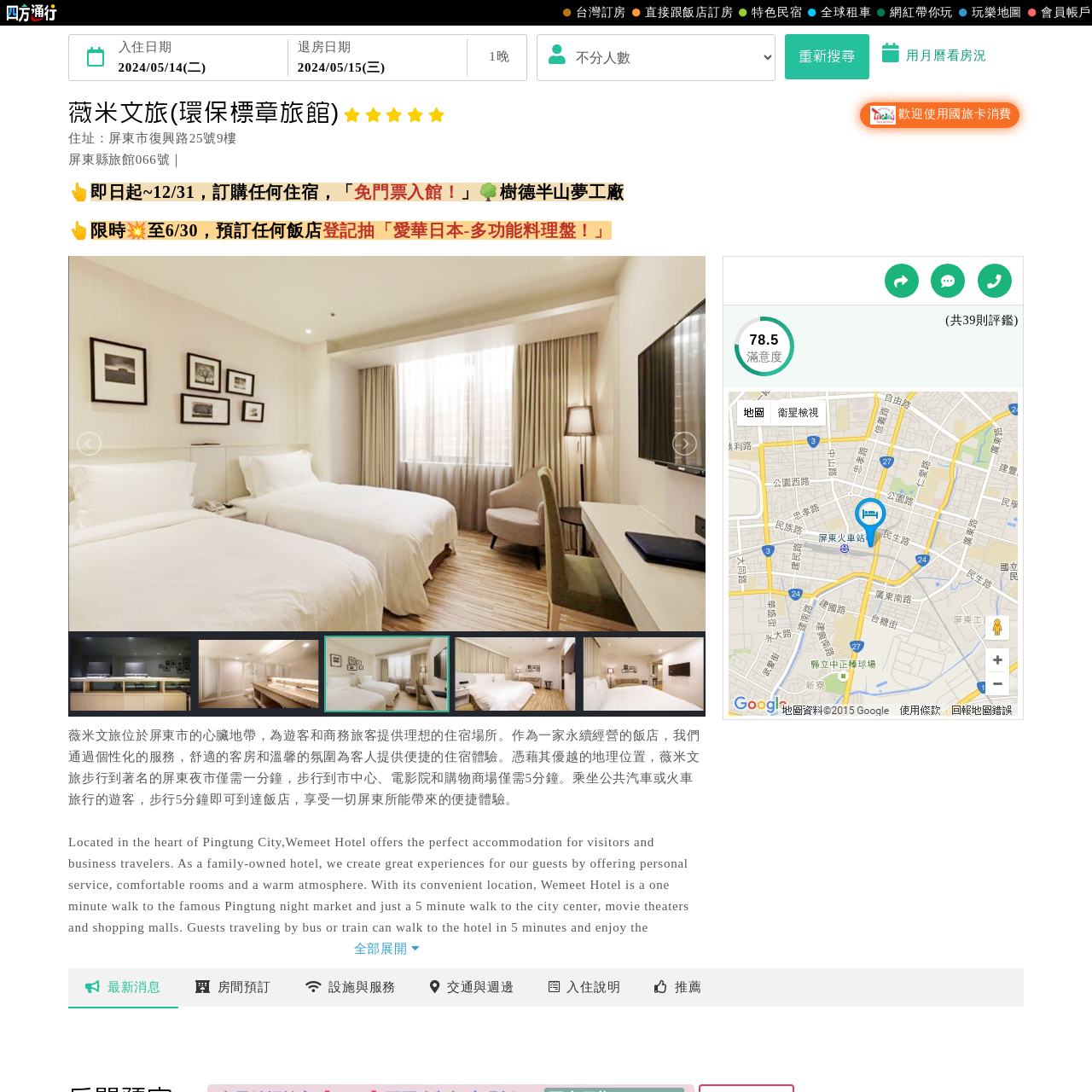Examine the image within the red box and give a concise answer to this question using a single word or short phrase: 
What type of travelers does the Wemeet Hotel cater to?

Leisure and business travelers